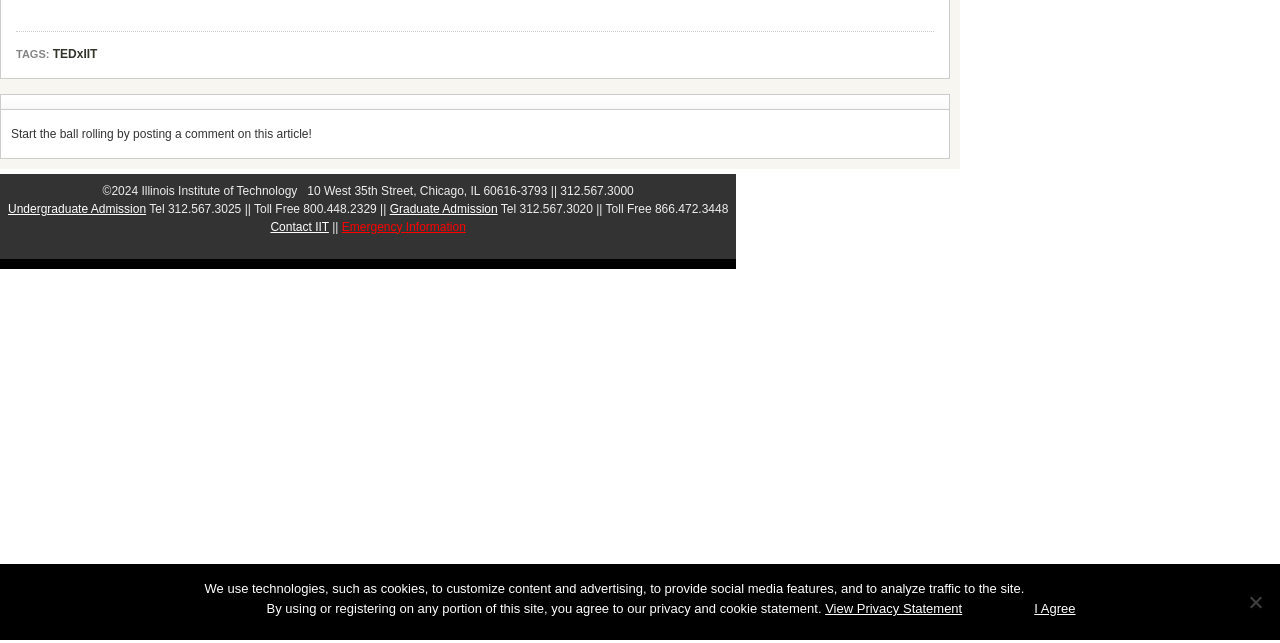Given the element description "Graduate Admission" in the screenshot, predict the bounding box coordinates of that UI element.

[0.304, 0.314, 0.389, 0.336]